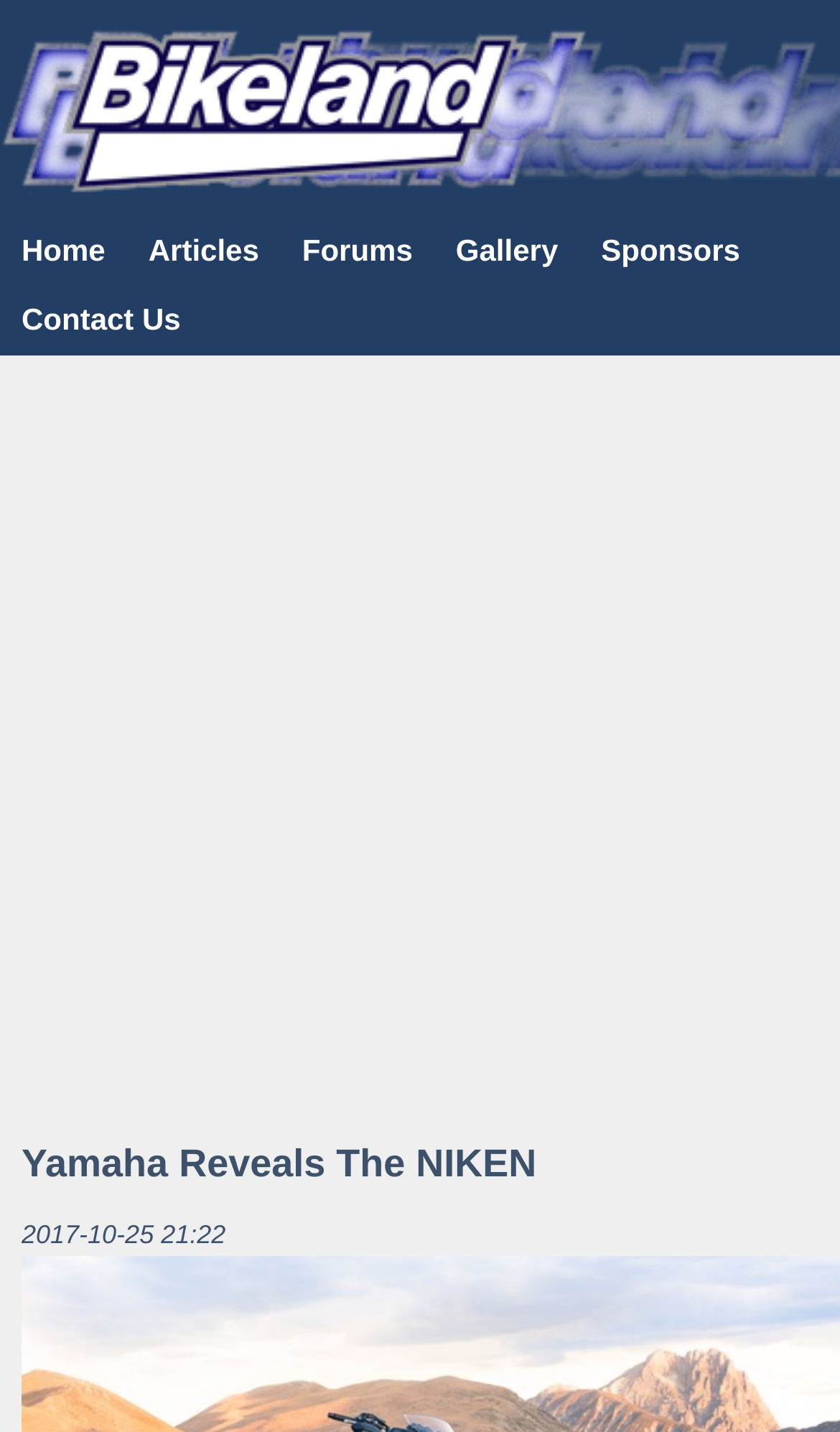Provide a one-word or short-phrase answer to the question:
What is the brand being discussed on this webpage?

Yamaha